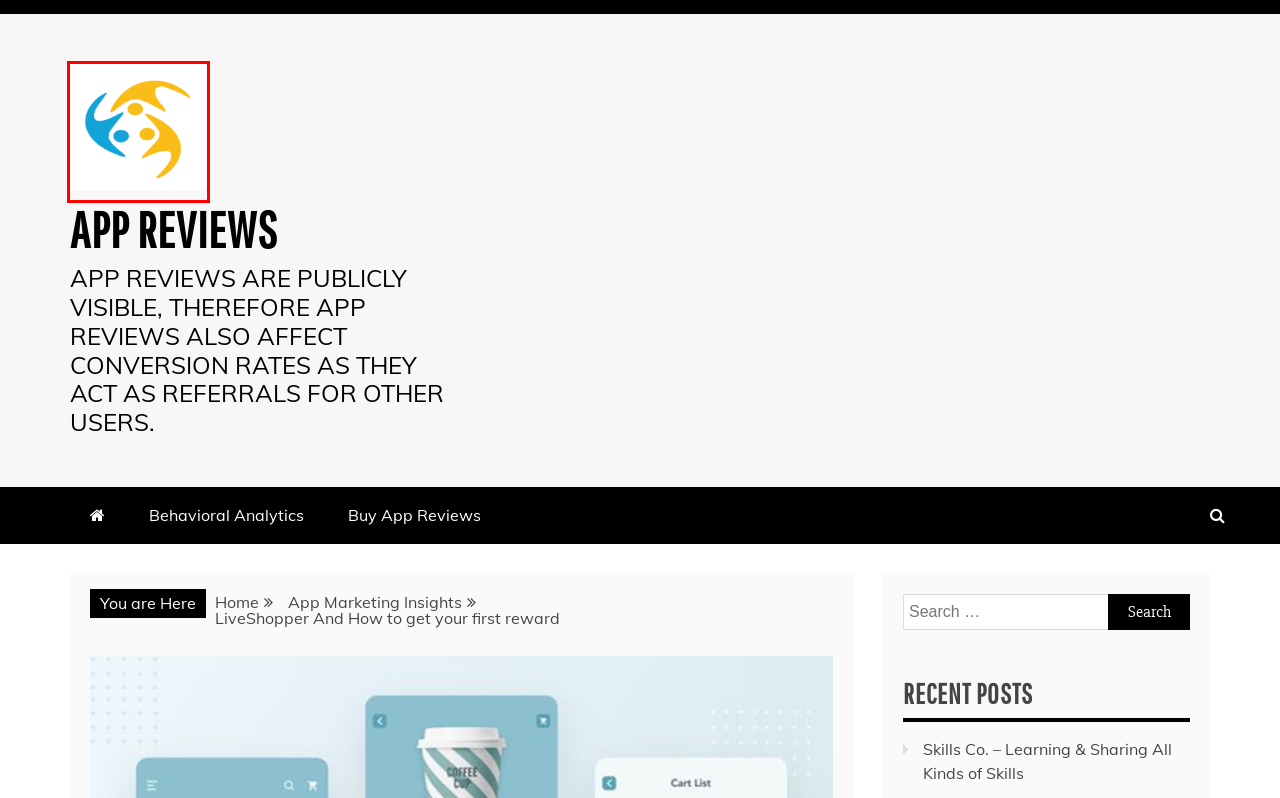Given a screenshot of a webpage with a red bounding box highlighting a UI element, choose the description that best corresponds to the new webpage after clicking the element within the red bounding box. Here are your options:
A. May, 2022 - App Reviews
B. Buy App Reviews - App Reviews
C. Behavioral Analytics - App Reviews
D. June, 2022 - App Reviews
E. Learning & Sharing All Kinds of Skills - App Reviews
F. app store insights - App Reviews
G. App Reviews - Boost Conversion Rates & Drive App Downloads.
H. App Marketing Insights - App Reviews

G